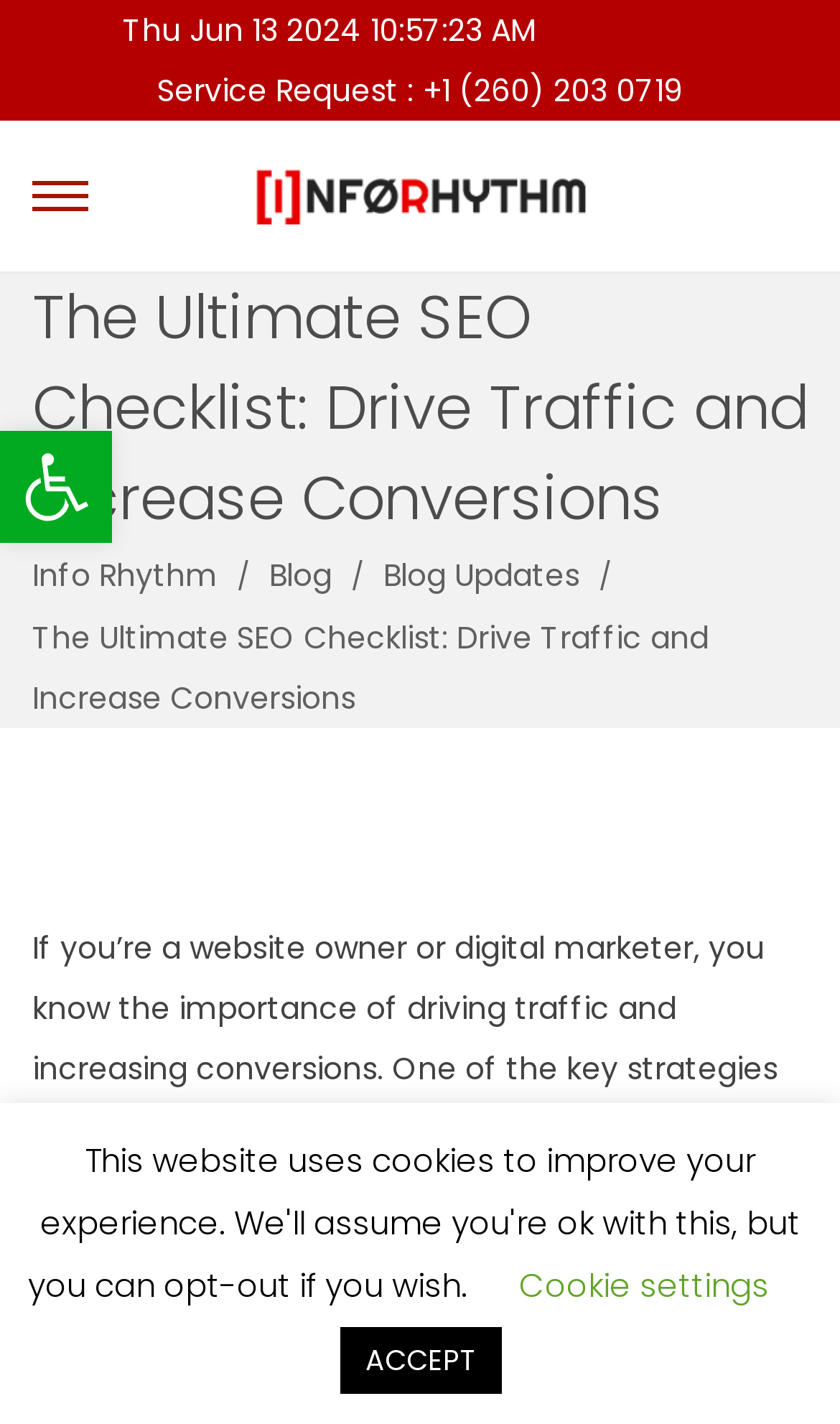Please identify the bounding box coordinates of the clickable region that I should interact with to perform the following instruction: "Open accessibility tools". The coordinates should be expressed as four float numbers between 0 and 1, i.e., [left, top, right, bottom].

[0.0, 0.303, 0.133, 0.381]